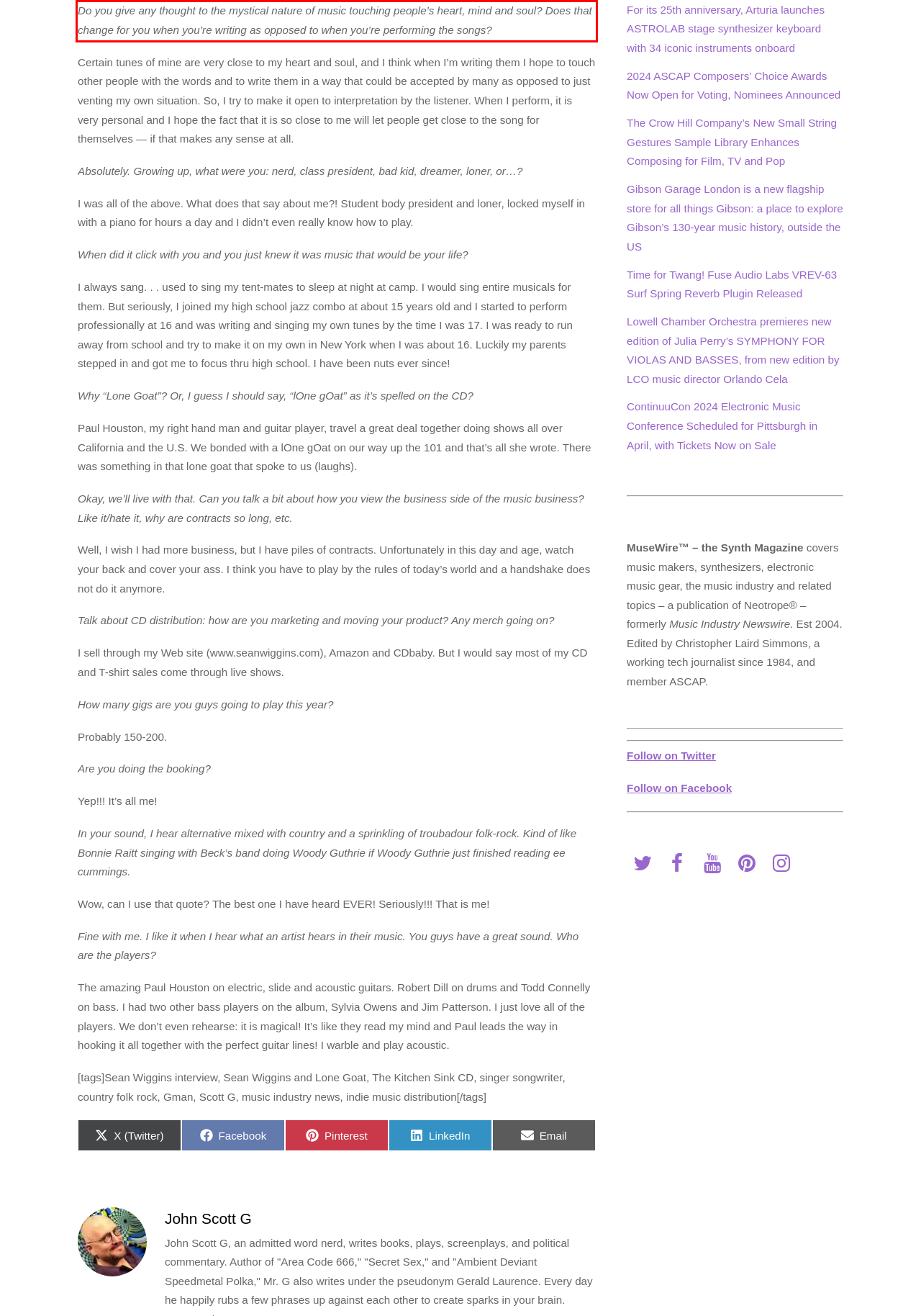By examining the provided screenshot of a webpage, recognize the text within the red bounding box and generate its text content.

Do you give any thought to the mystical nature of music touching people’s heart, mind and soul? Does that change for you when you’re writing as opposed to when you’re performing the songs?